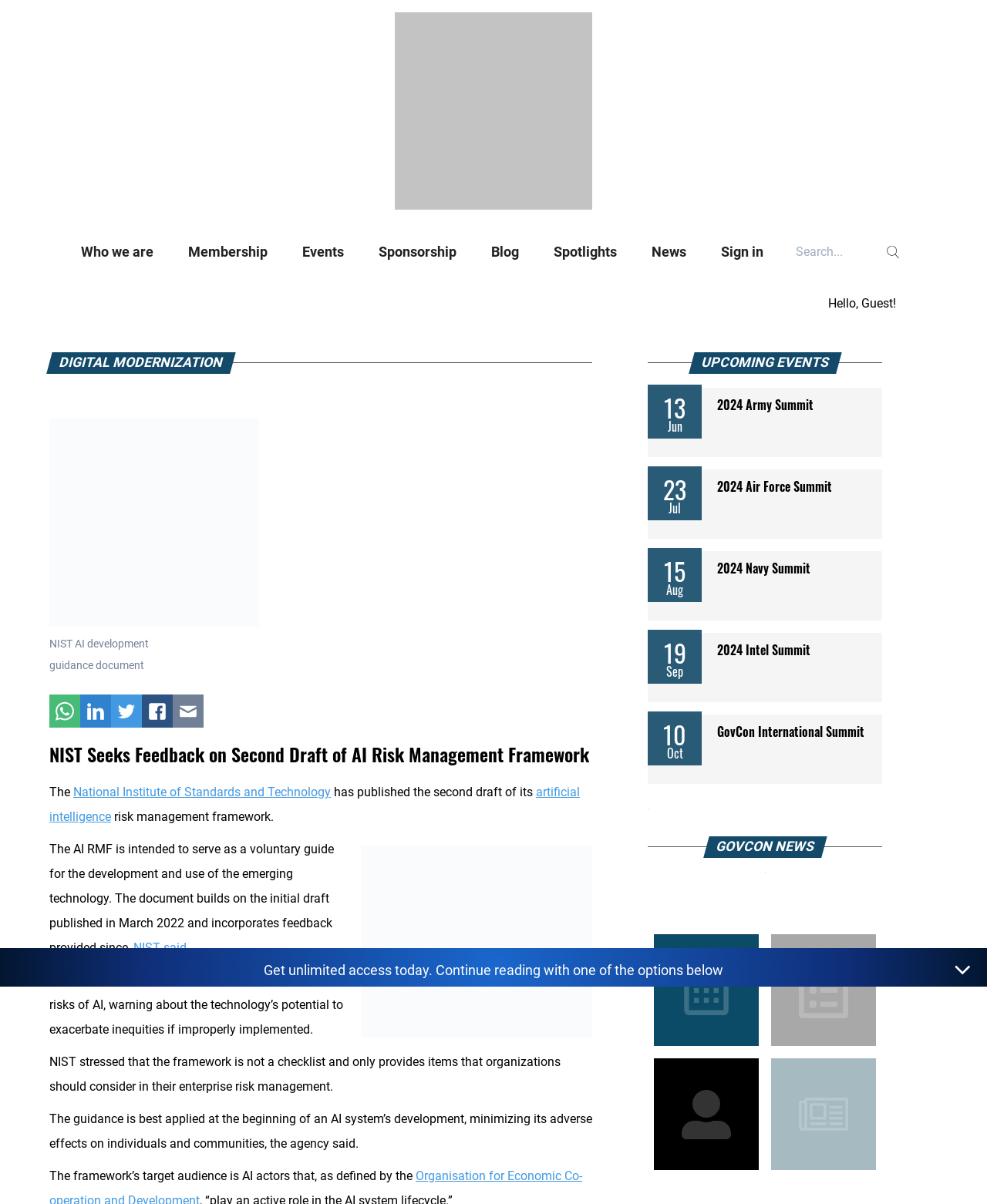Please indicate the bounding box coordinates for the clickable area to complete the following task: "Login to the website". The coordinates should be specified as four float numbers between 0 and 1, i.e., [left, top, right, bottom].

[0.443, 0.823, 0.557, 0.845]